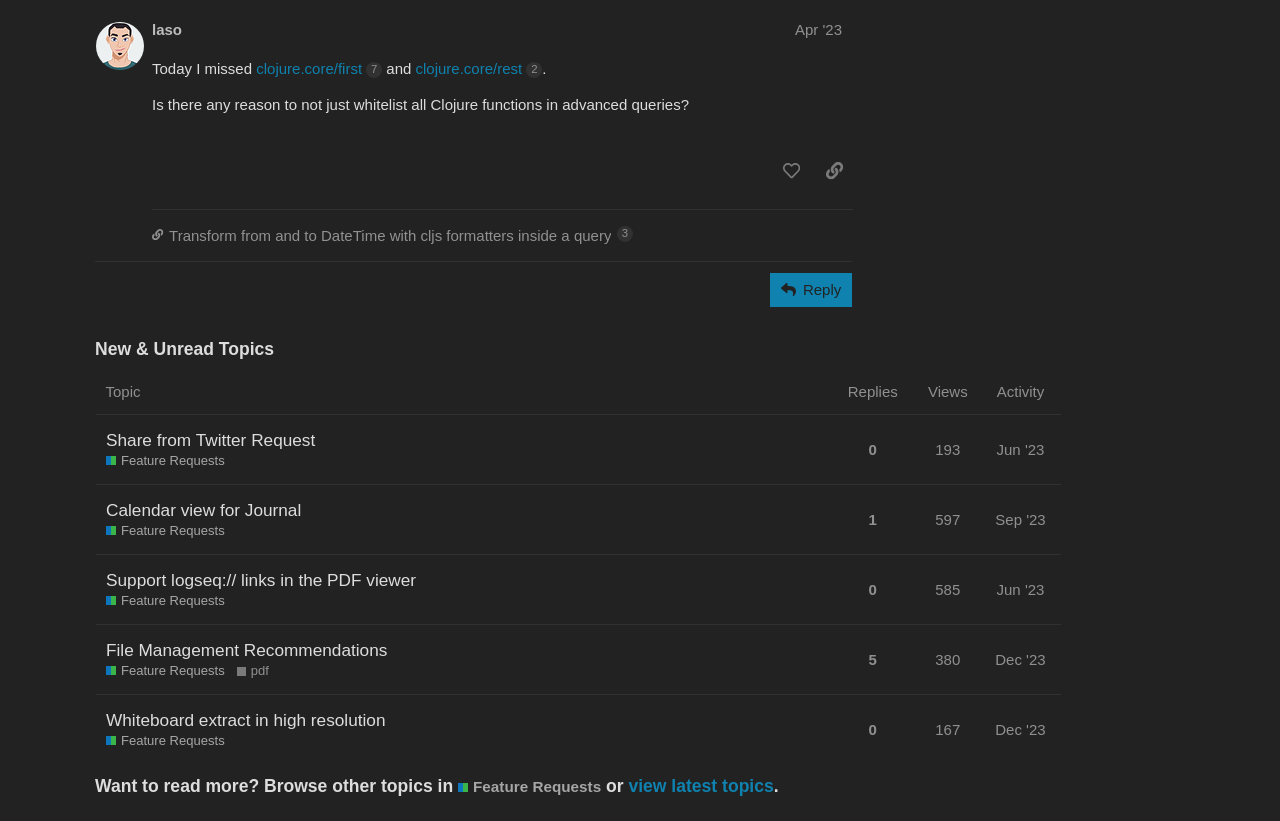Answer this question in one word or a short phrase: How many replies does the topic 'Share from Twitter Request' have?

0